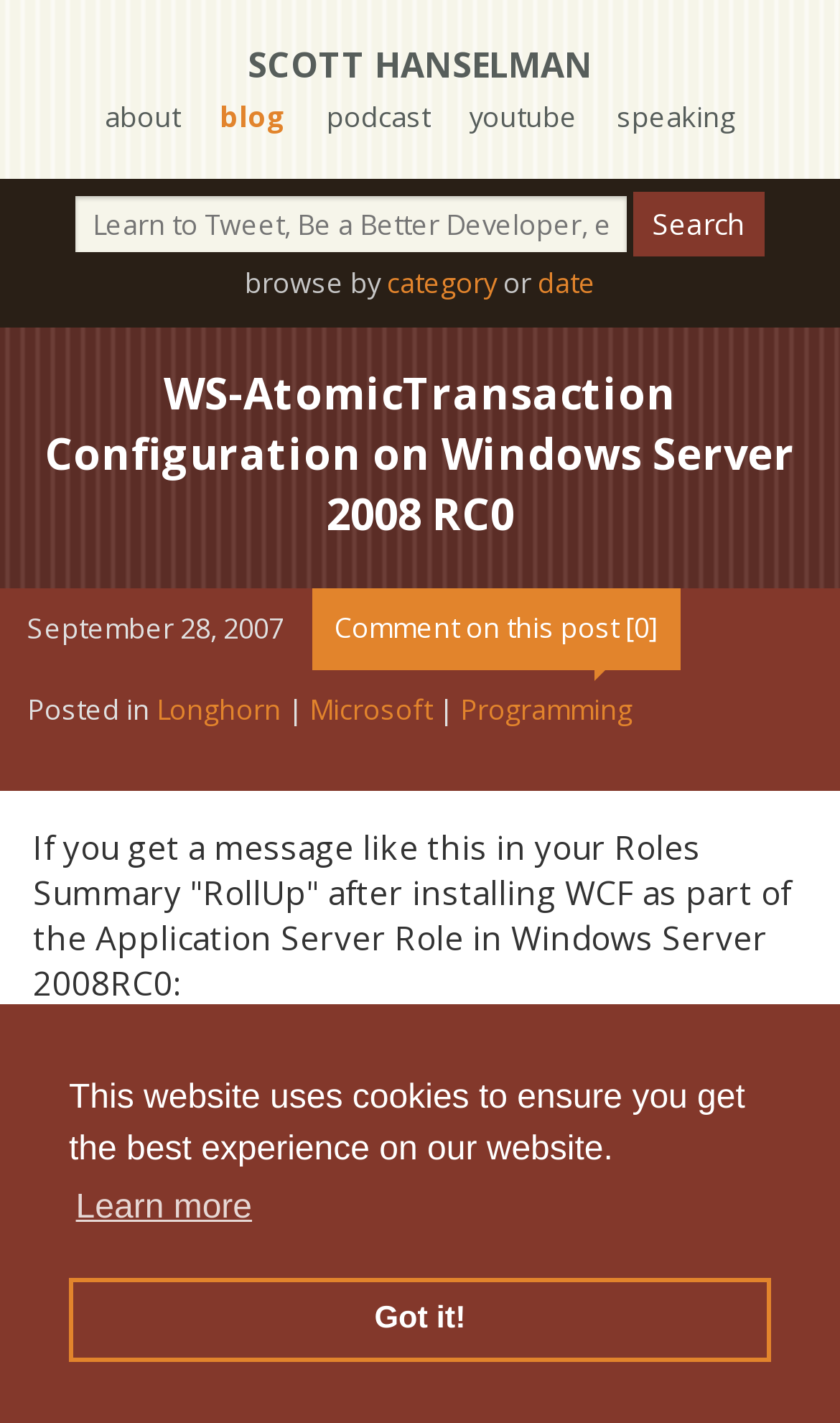Please specify the bounding box coordinates of the clickable region to carry out the following instruction: "read the post about WS-AtomicTransaction Configuration on Windows Server 2008 RC0". The coordinates should be four float numbers between 0 and 1, in the format [left, top, right, bottom].

[0.054, 0.256, 0.946, 0.381]